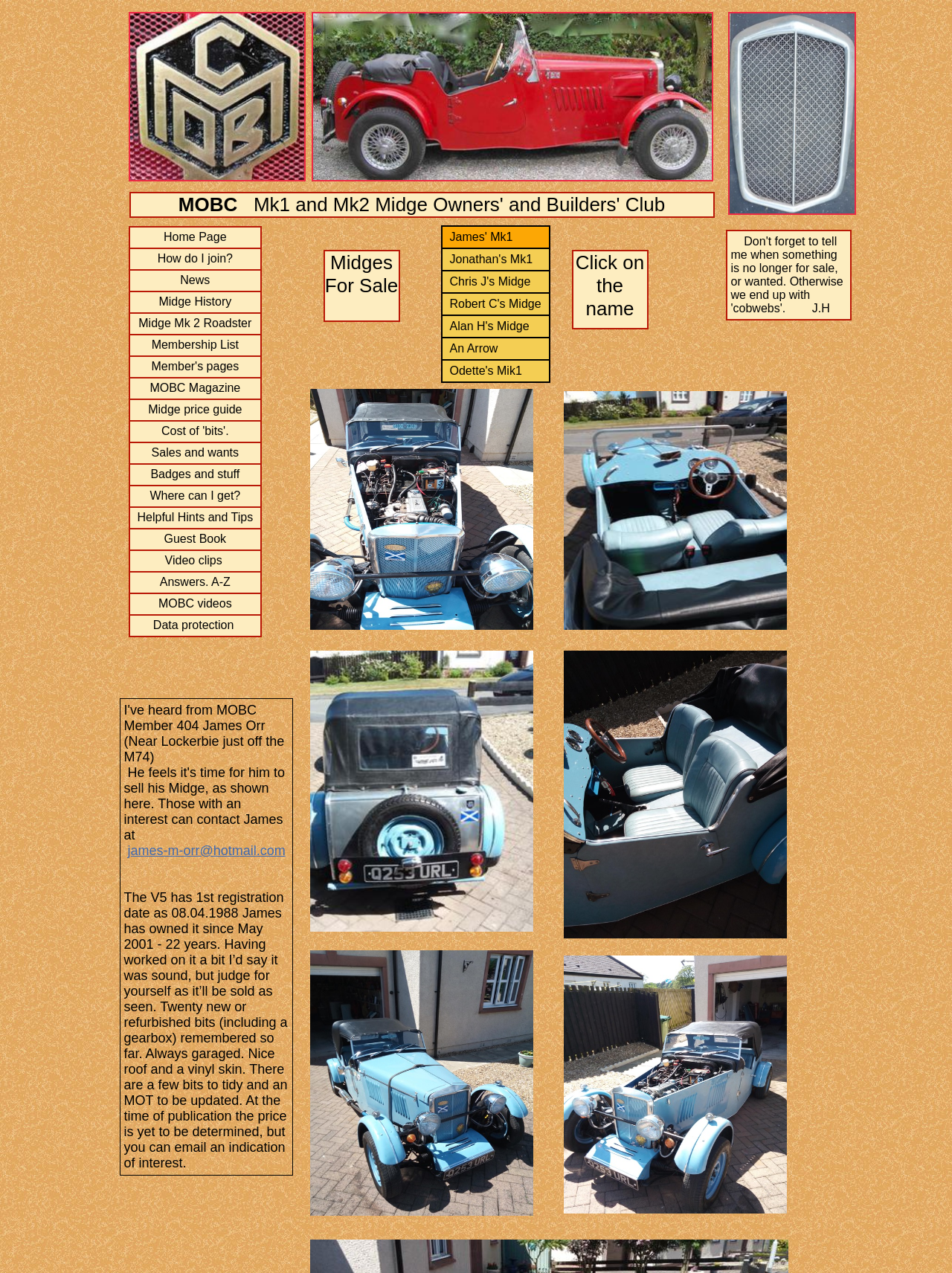Locate the bounding box coordinates of the area where you should click to accomplish the instruction: "View Midge History".

[0.136, 0.23, 0.274, 0.245]